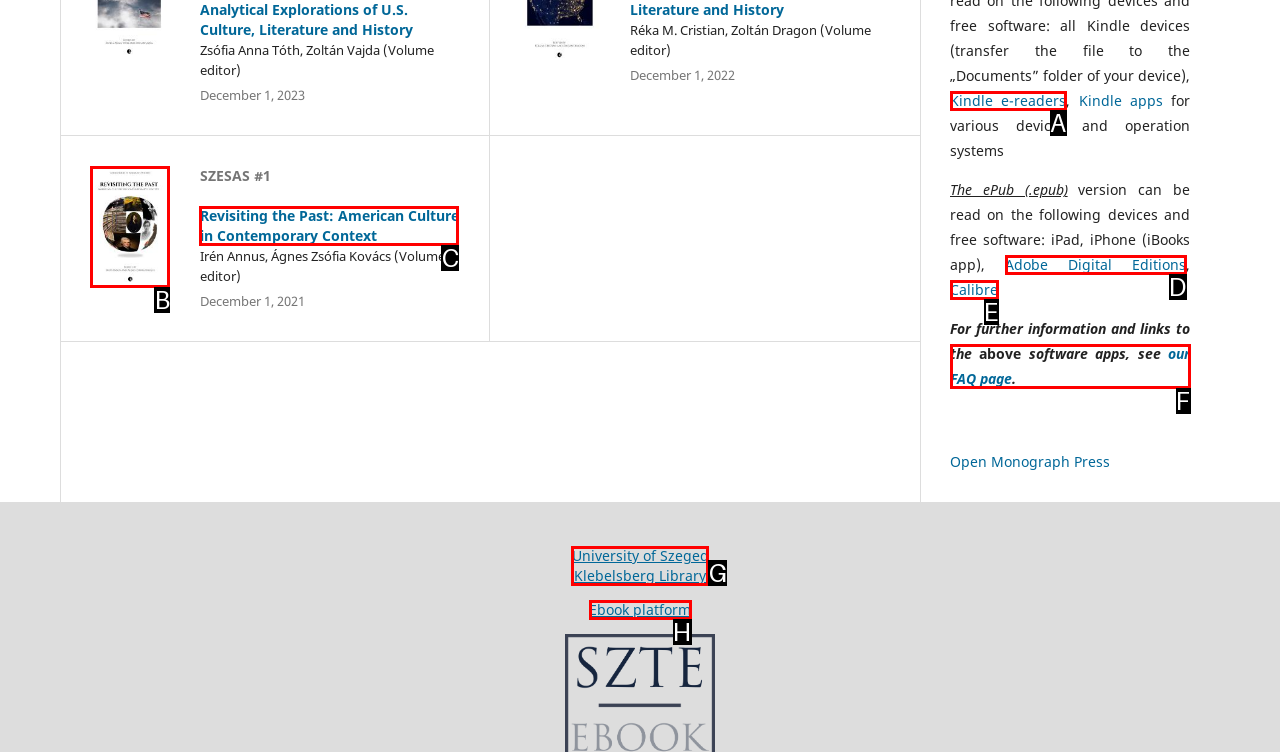Pick the HTML element that corresponds to the description: Calibre
Answer with the letter of the correct option from the given choices directly.

E